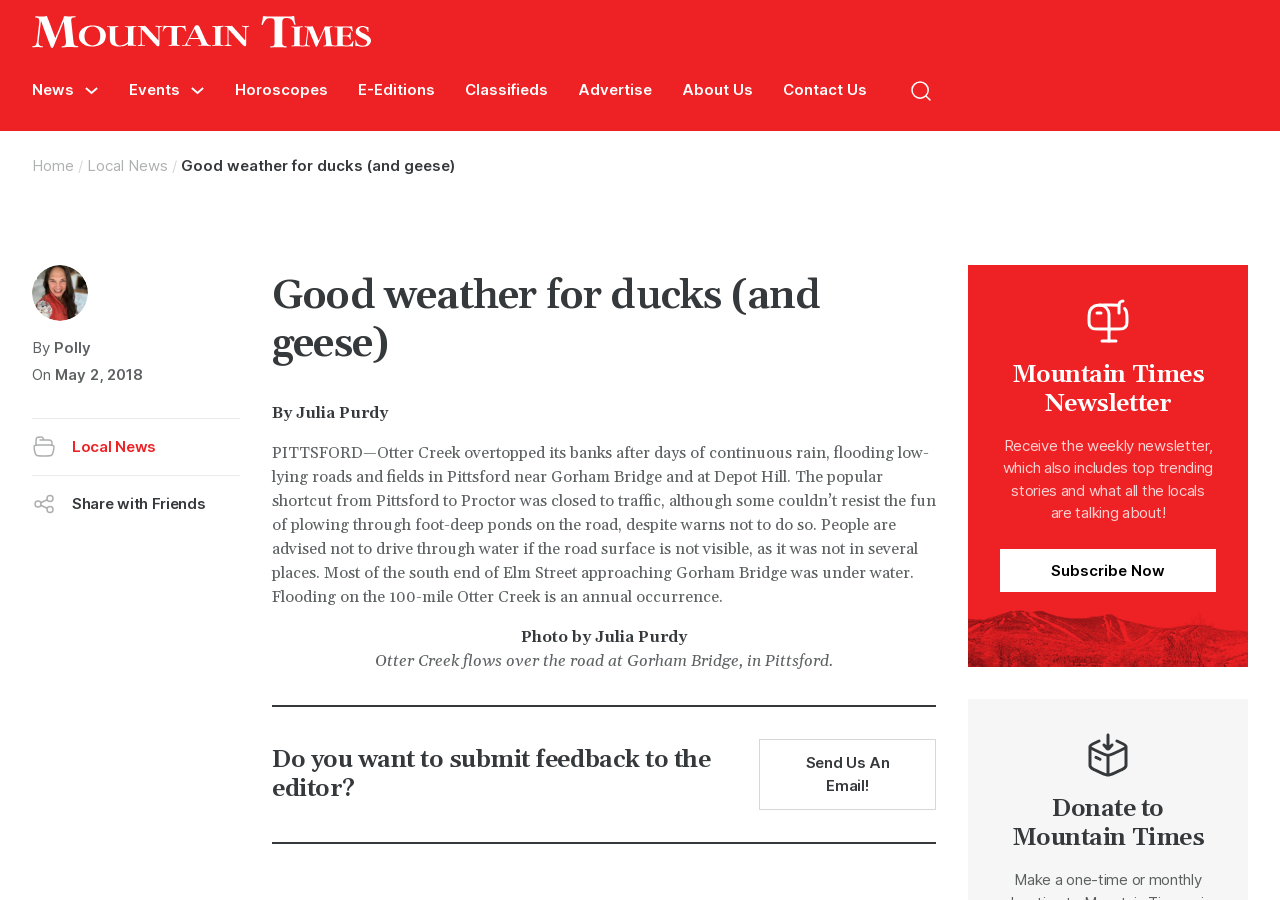Locate the bounding box coordinates of the clickable element to fulfill the following instruction: "Subscribe Now". Provide the coordinates as four float numbers between 0 and 1 in the format [left, top, right, bottom].

[0.781, 0.61, 0.95, 0.657]